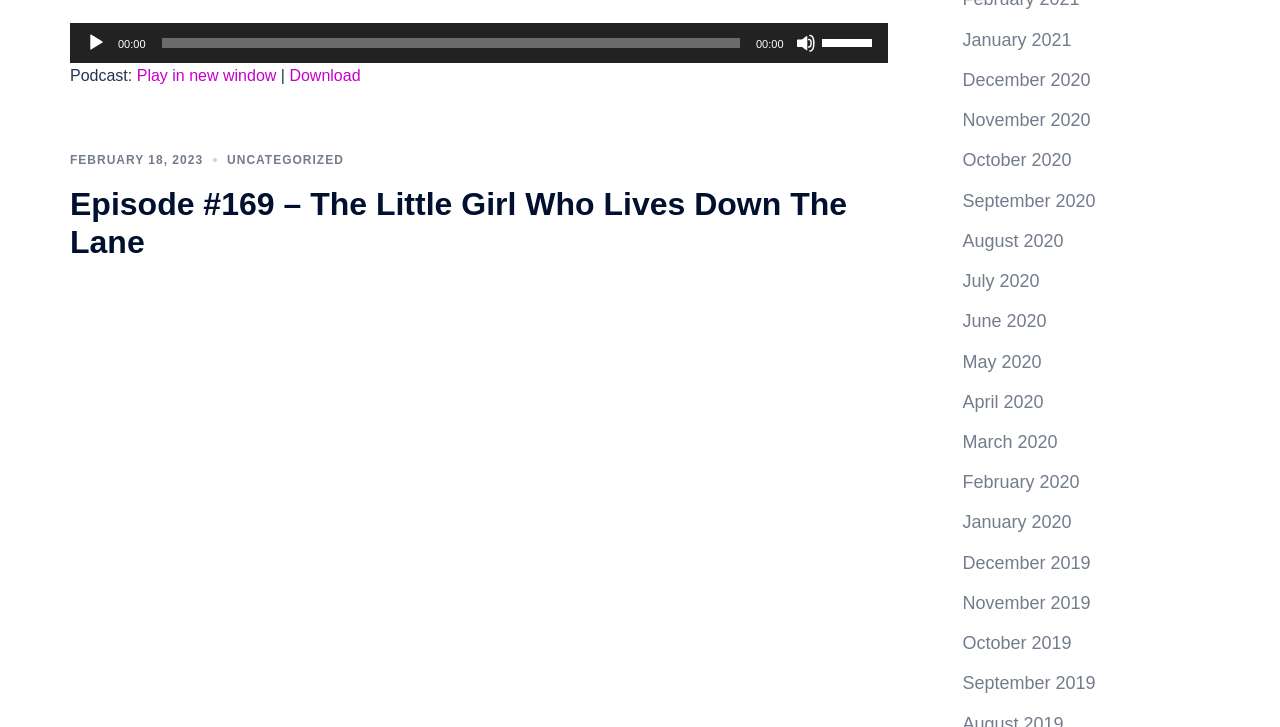Determine the bounding box of the UI component based on this description: "July 2020". The bounding box coordinates should be four float values between 0 and 1, i.e., [left, top, right, bottom].

[0.752, 0.373, 0.812, 0.4]